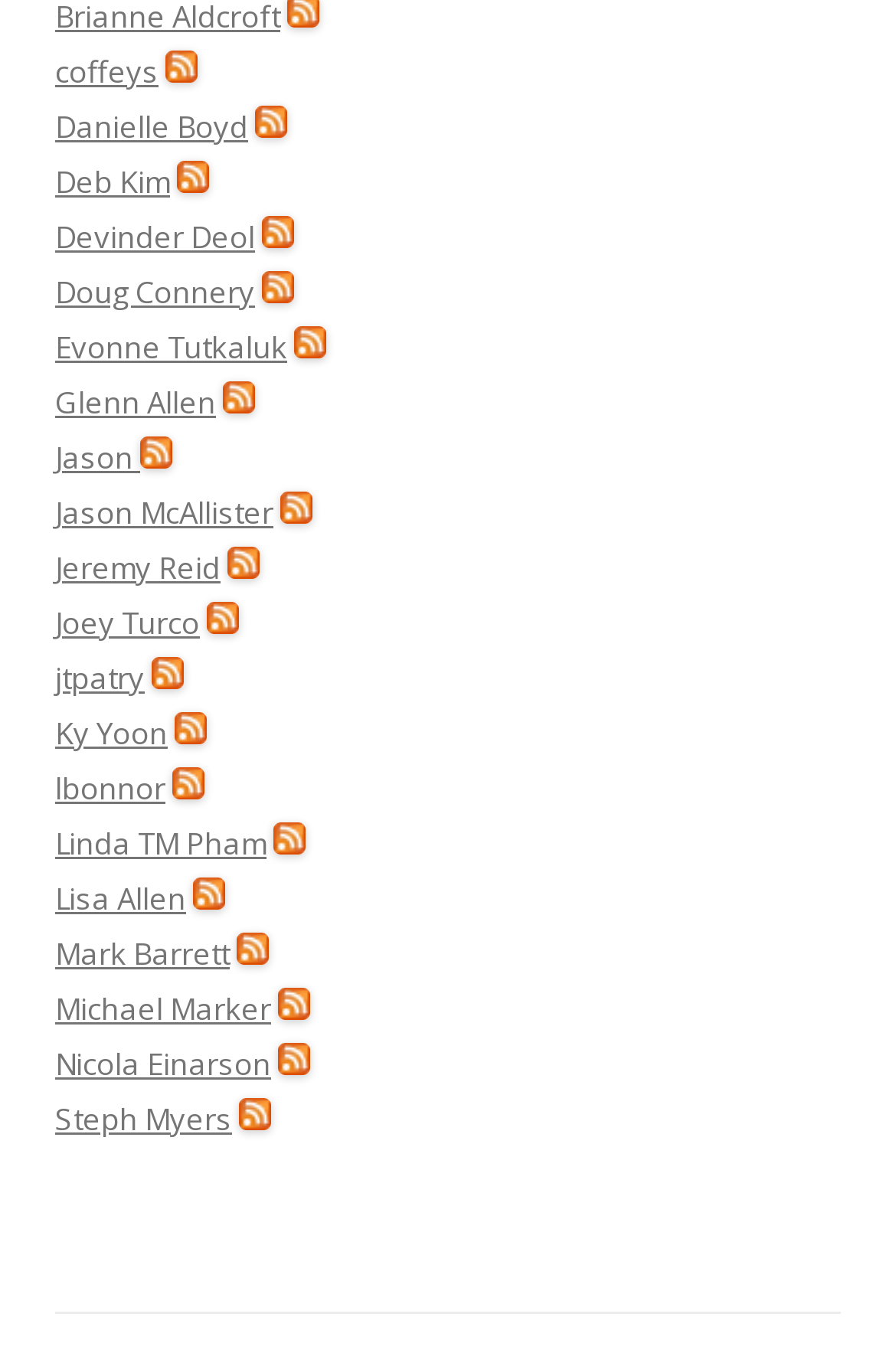Please identify the bounding box coordinates of the element I need to click to follow this instruction: "Subscribe to RSS feed".

[0.185, 0.038, 0.221, 0.068]